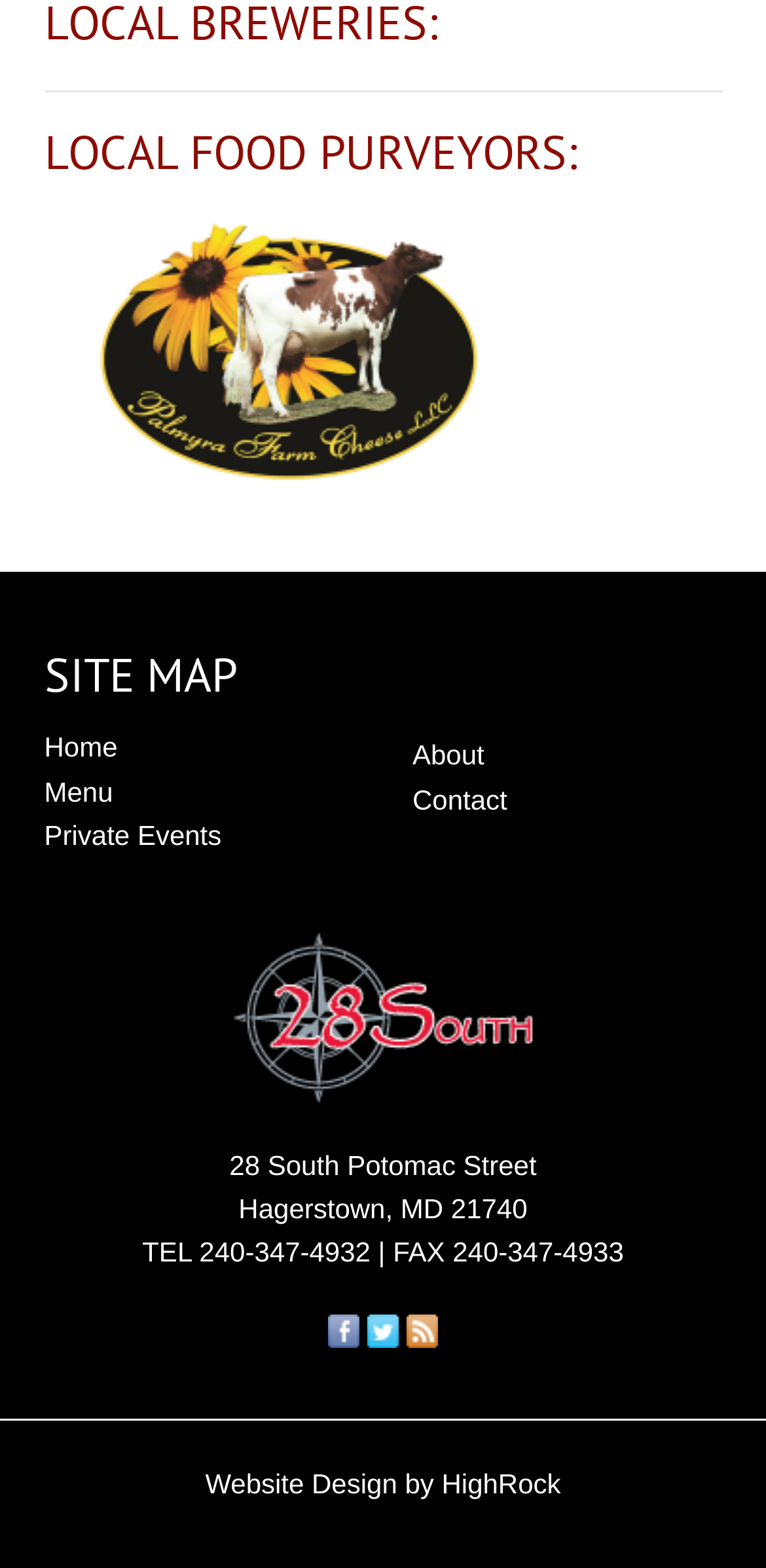Given the element description: "Private Events", predict the bounding box coordinates of the UI element it refers to, using four float numbers between 0 and 1, i.e., [left, top, right, bottom].

[0.058, 0.523, 0.289, 0.543]